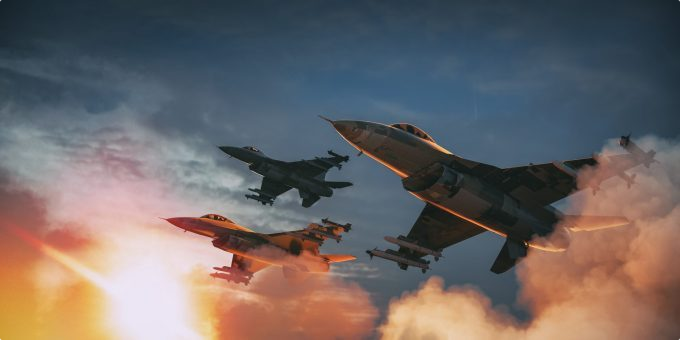What is the color of the sky in the image?
Your answer should be a single word or phrase derived from the screenshot.

Deep blue